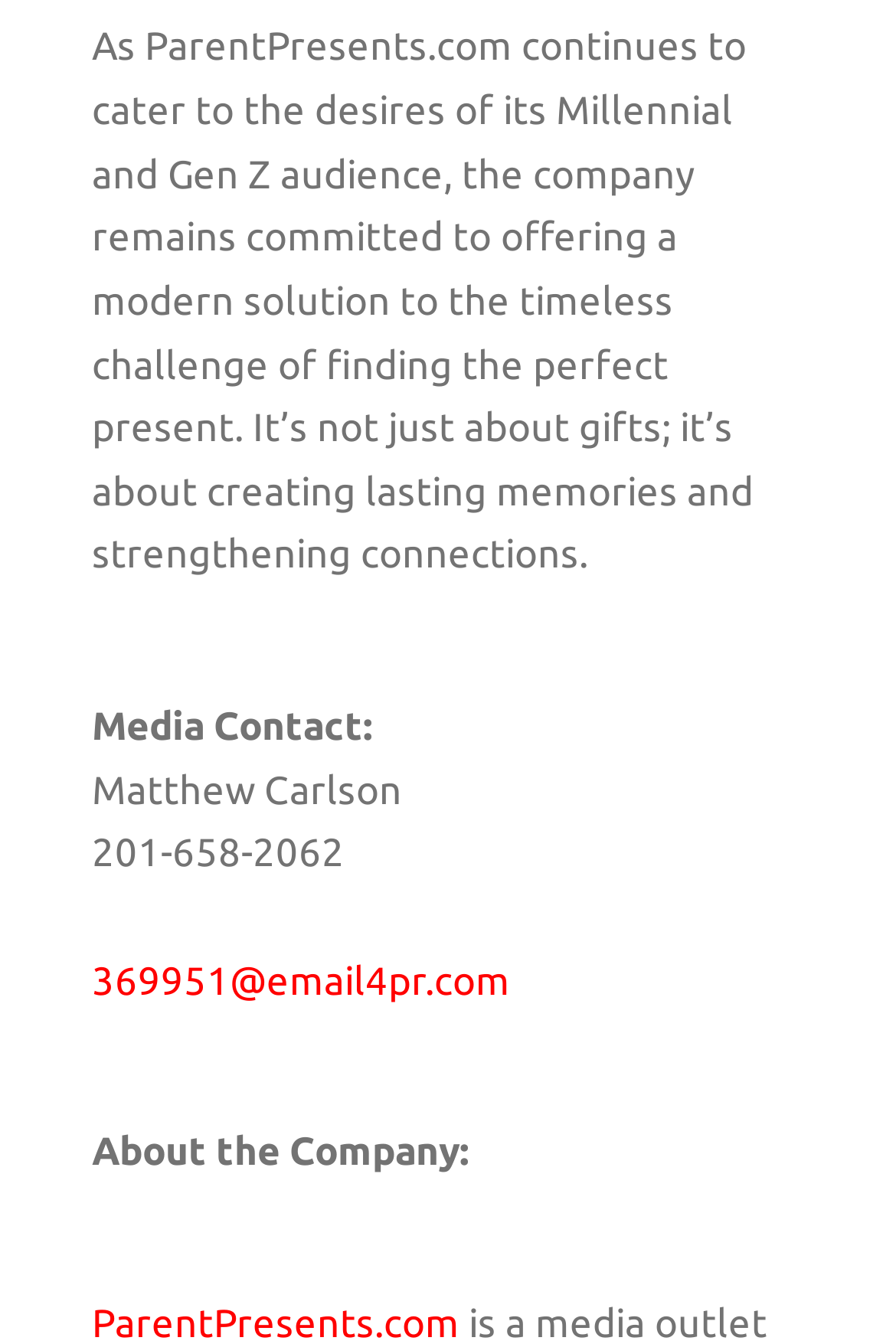Please provide a short answer using a single word or phrase for the question:
What is the phone number for media contact?

201-658-2062